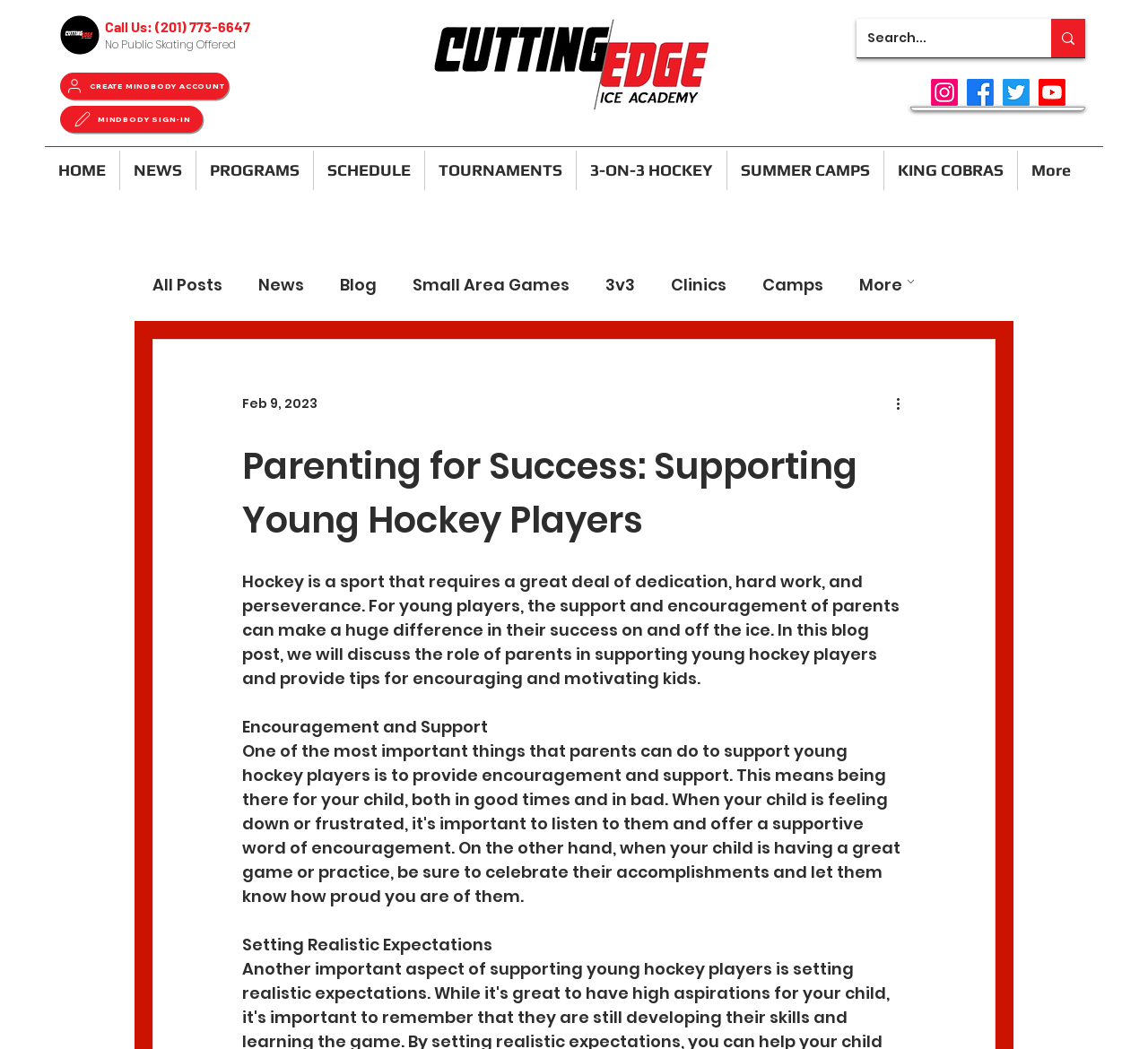Please mark the bounding box coordinates of the area that should be clicked to carry out the instruction: "Search for something".

[0.746, 0.018, 0.945, 0.055]